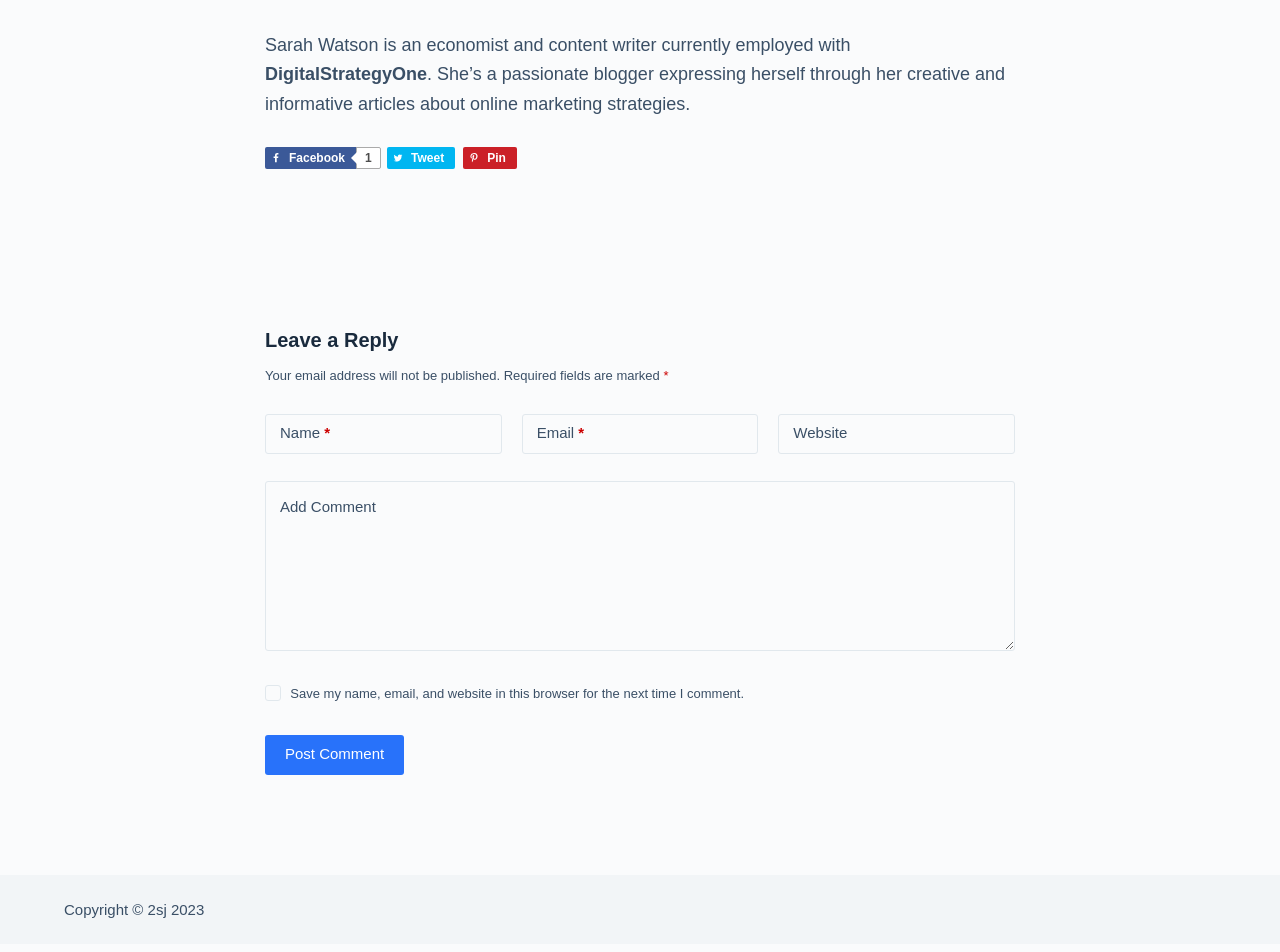Using details from the image, please answer the following question comprehensively:
What is the name of the economist and content writer?

The webpage contains a static text element that reads 'Sarah Watson is an economist and content writer currently employed with DigitalStrategyOne.' Therefore, the name of the economist and content writer is Sarah Watson.